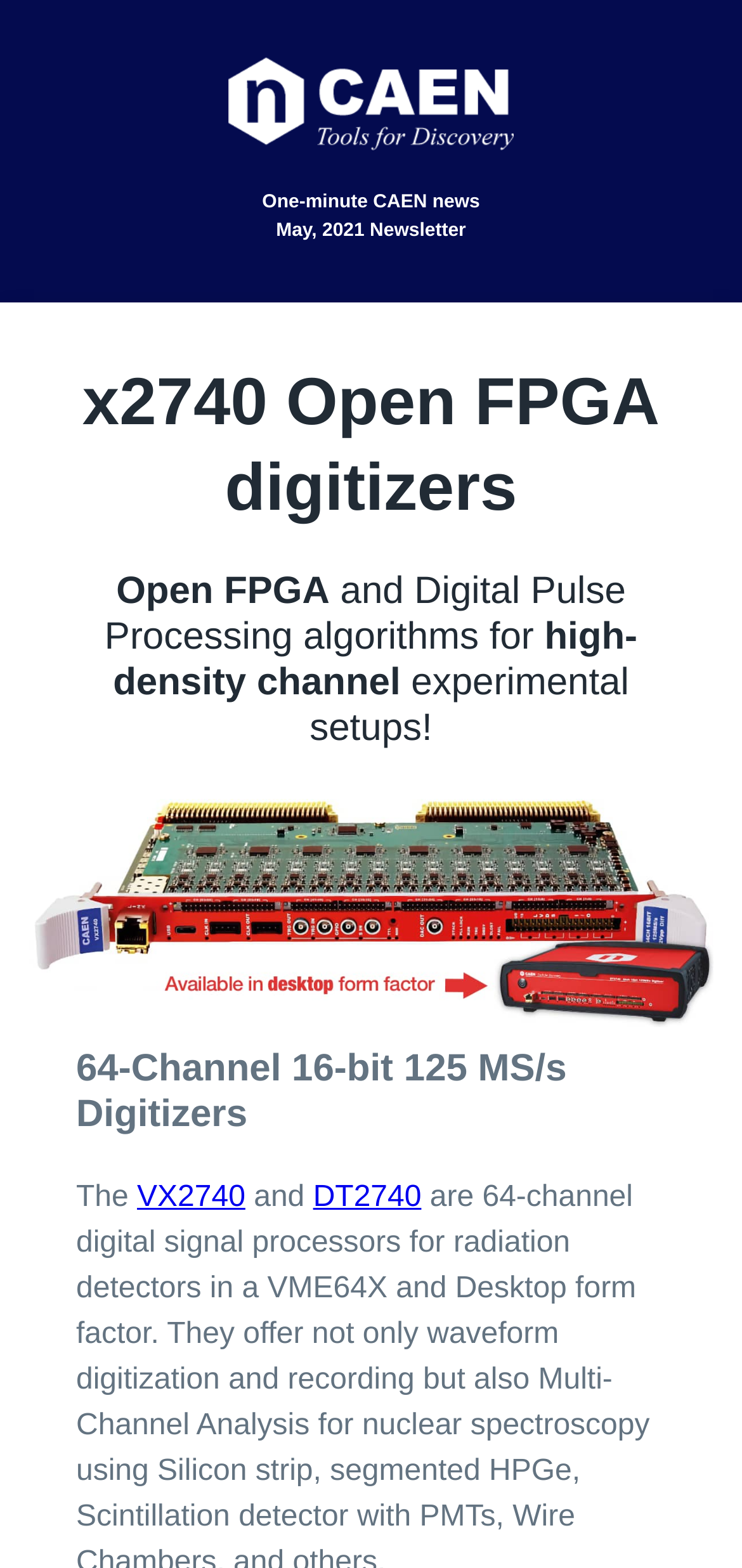Please reply to the following question using a single word or phrase: 
What is the functionality of the Open FPGA digitizers?

Digital Pulse Processing algorithms